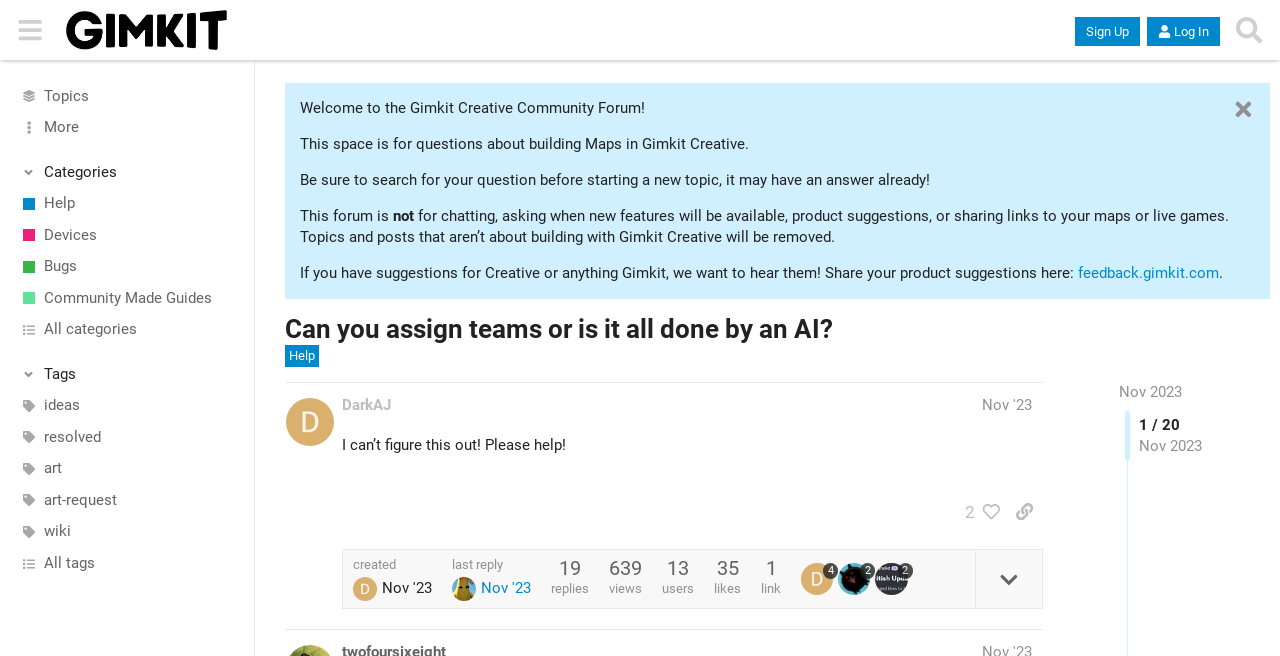Can you find the bounding box coordinates for the element to click on to achieve the instruction: "View the 'Help' section"?

[0.0, 0.287, 0.199, 0.335]